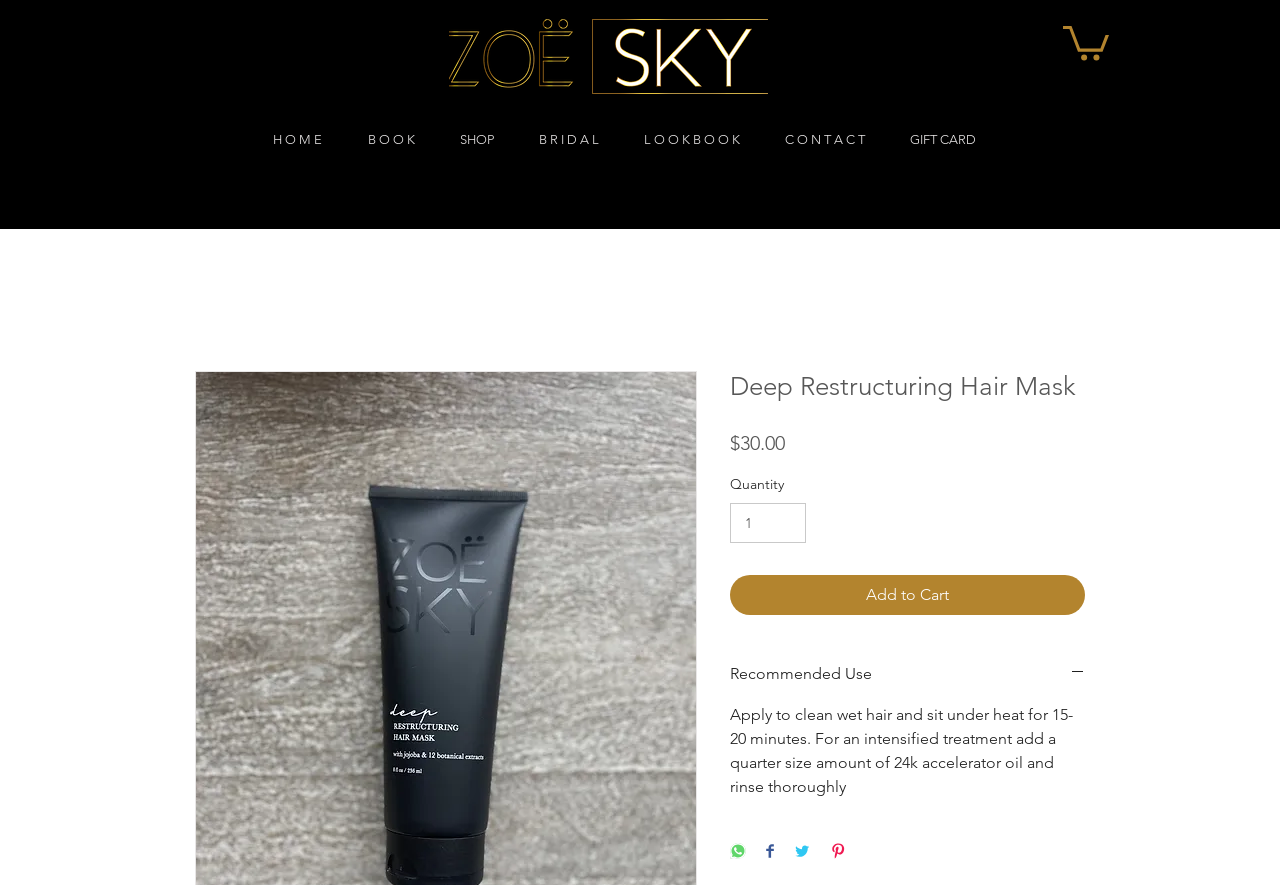Please find the bounding box coordinates for the clickable element needed to perform this instruction: "View product details".

[0.57, 0.419, 0.848, 0.454]